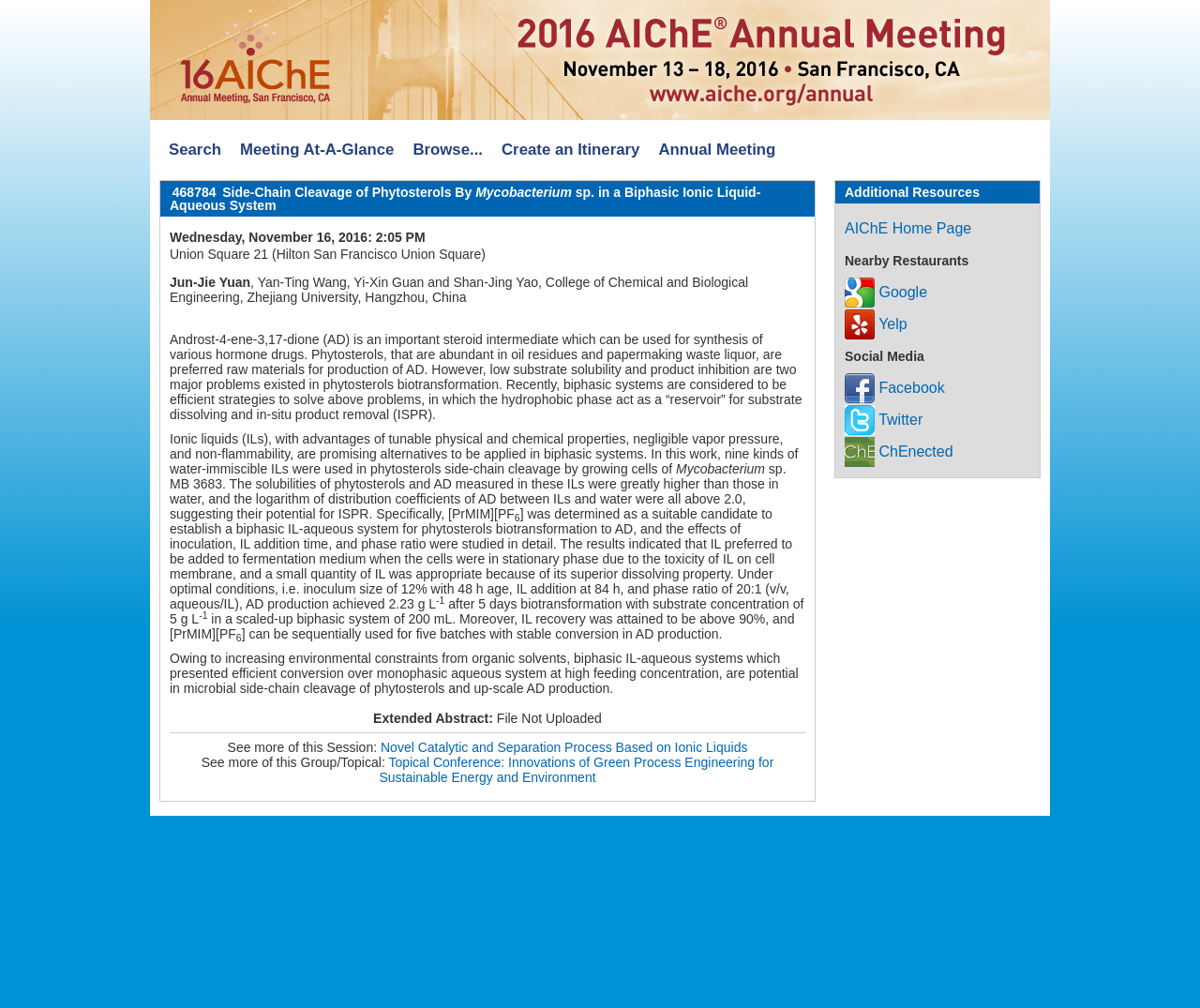Please identify the bounding box coordinates of where to click in order to follow the instruction: "View the 2016 Annual Meeting".

[0.125, 0.051, 0.875, 0.066]